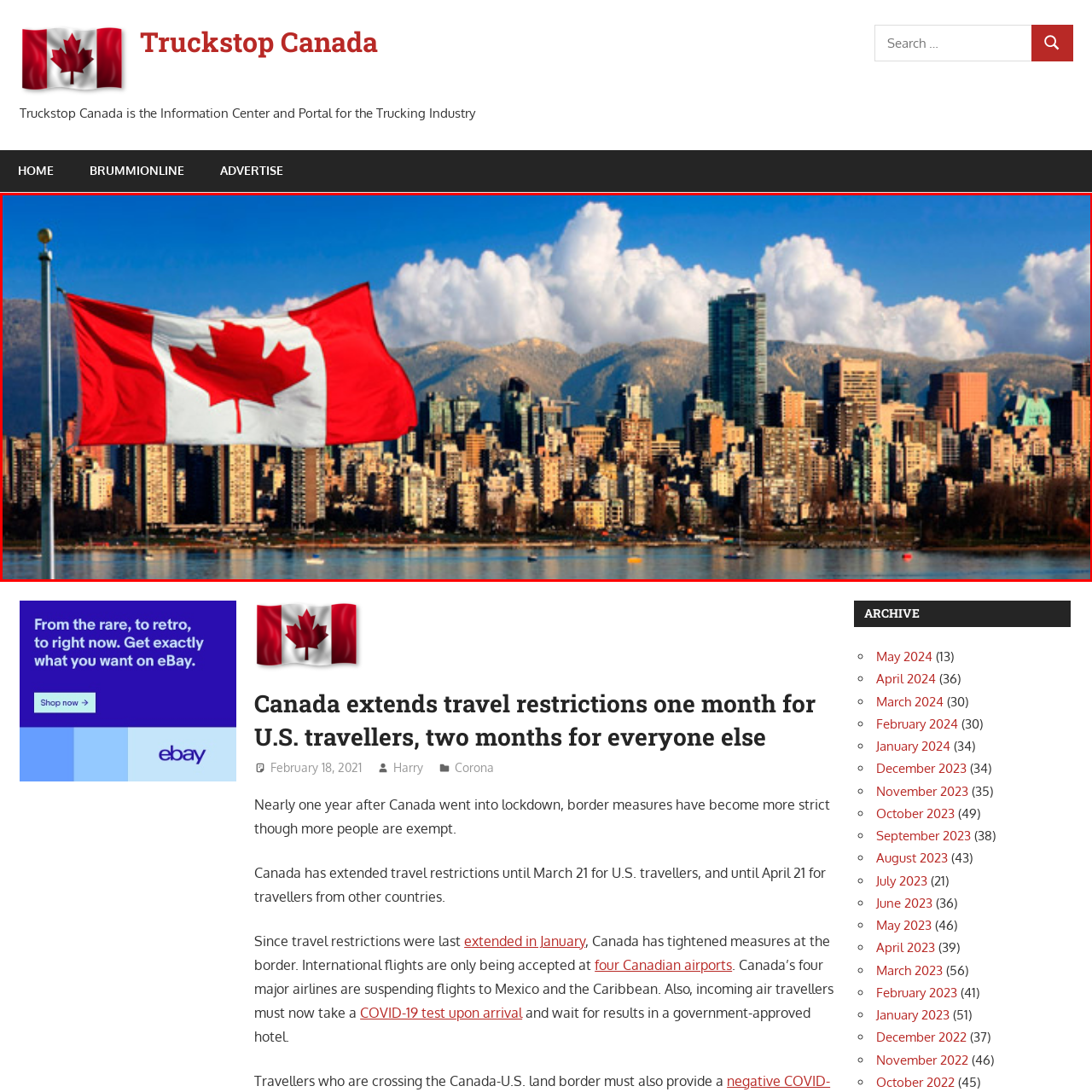What is the state of the boats on the waterfront?
Pay attention to the segment of the image within the red bounding box and offer a detailed answer to the question.

The caption paints a serene picture of the waterfront, stating that 'the foreground reveals a serene waterfront with boats gently bobbing on the water', indicating that the boats are moving gently on the water's surface.